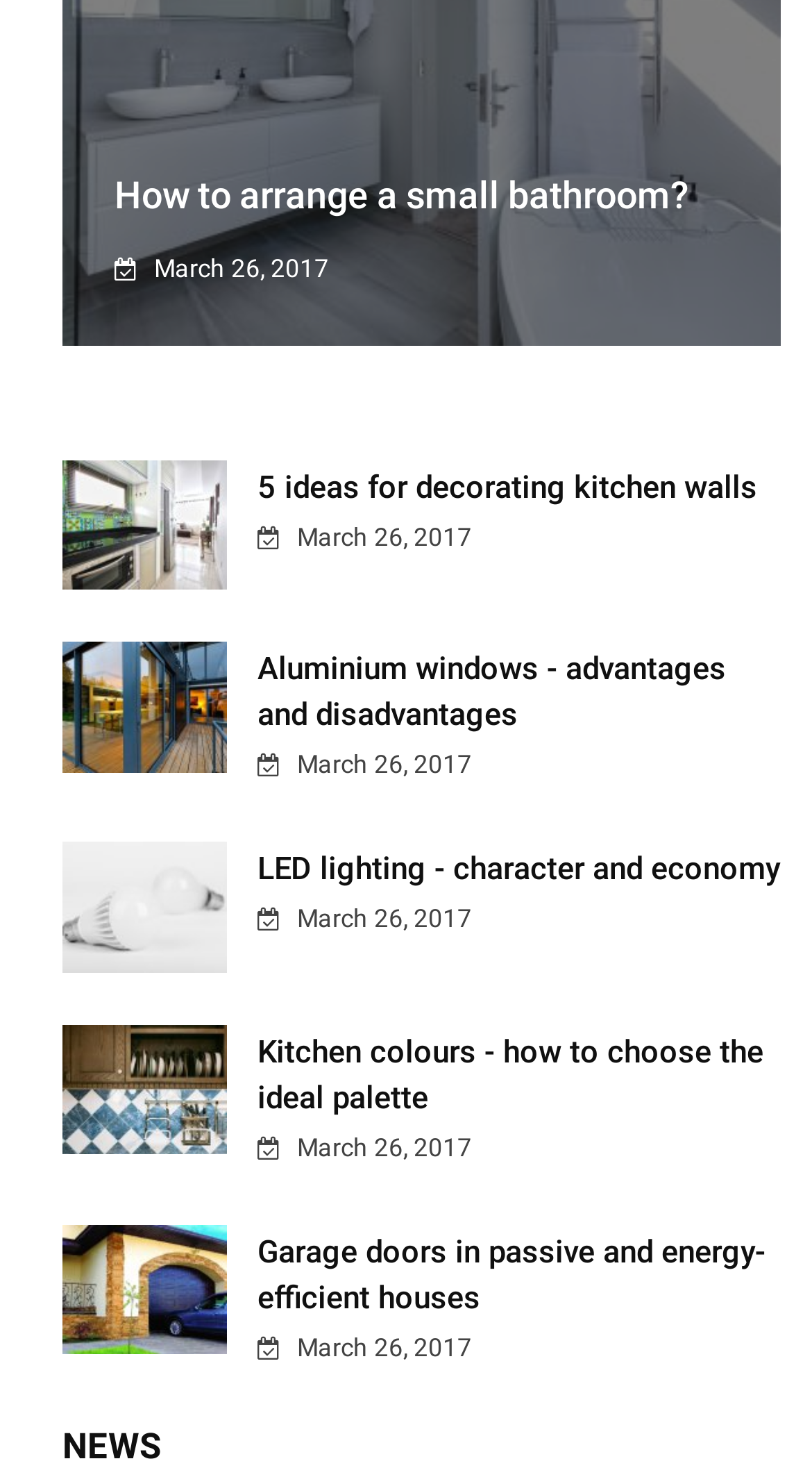Please provide a detailed answer to the question below by examining the image:
What is the date of the latest article?

I looked for the date associated with each article and found that all of them have the same date, 'March 26, 2017'. This suggests that all articles were published on the same day.